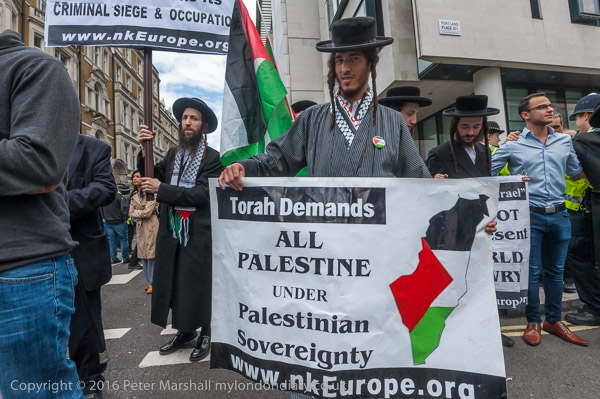Compose a detailed narrative for the image.

The image captures a group of ultra-Orthodox Jewish men from Neturei Karta, a sect known for its anti-Zionist stance, participating in a demonstration. Prominently featured in the foreground is a man holding a banner that reads, "Torah Demands ALL PALESTINE under Palestinian Sovereignty." The banner is adorned with the Palestinian flag colors and a map outline showcasing the Palestinian territories alongside the message. The participants, dressed in traditional black attire, including large hats, convey their beliefs through visual slogans, standing on a city street amid an attentive audience. Behind them, additional demonstrators can be seen holding flags and signs endorsing similar sentiments, reflecting a moment of activism aimed at promoting Palestinian rights and sovereignty. The urban backdrop suggests a public demonstration, indicating the ongoing discourse related to the Israeli-Palestinian conflict.